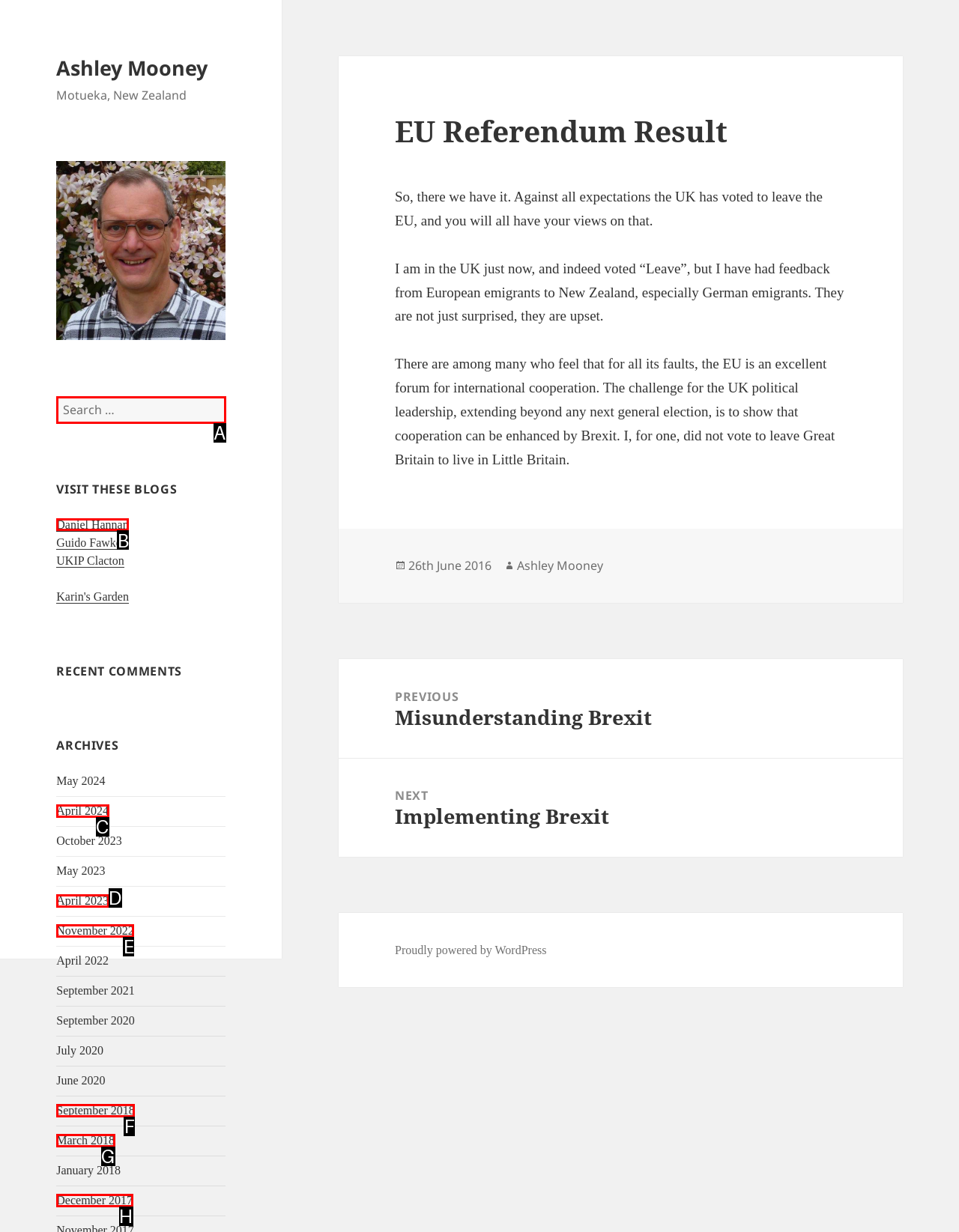Determine the letter of the element to click to accomplish this task: Visit Daniel Hannan's blog. Respond with the letter.

B